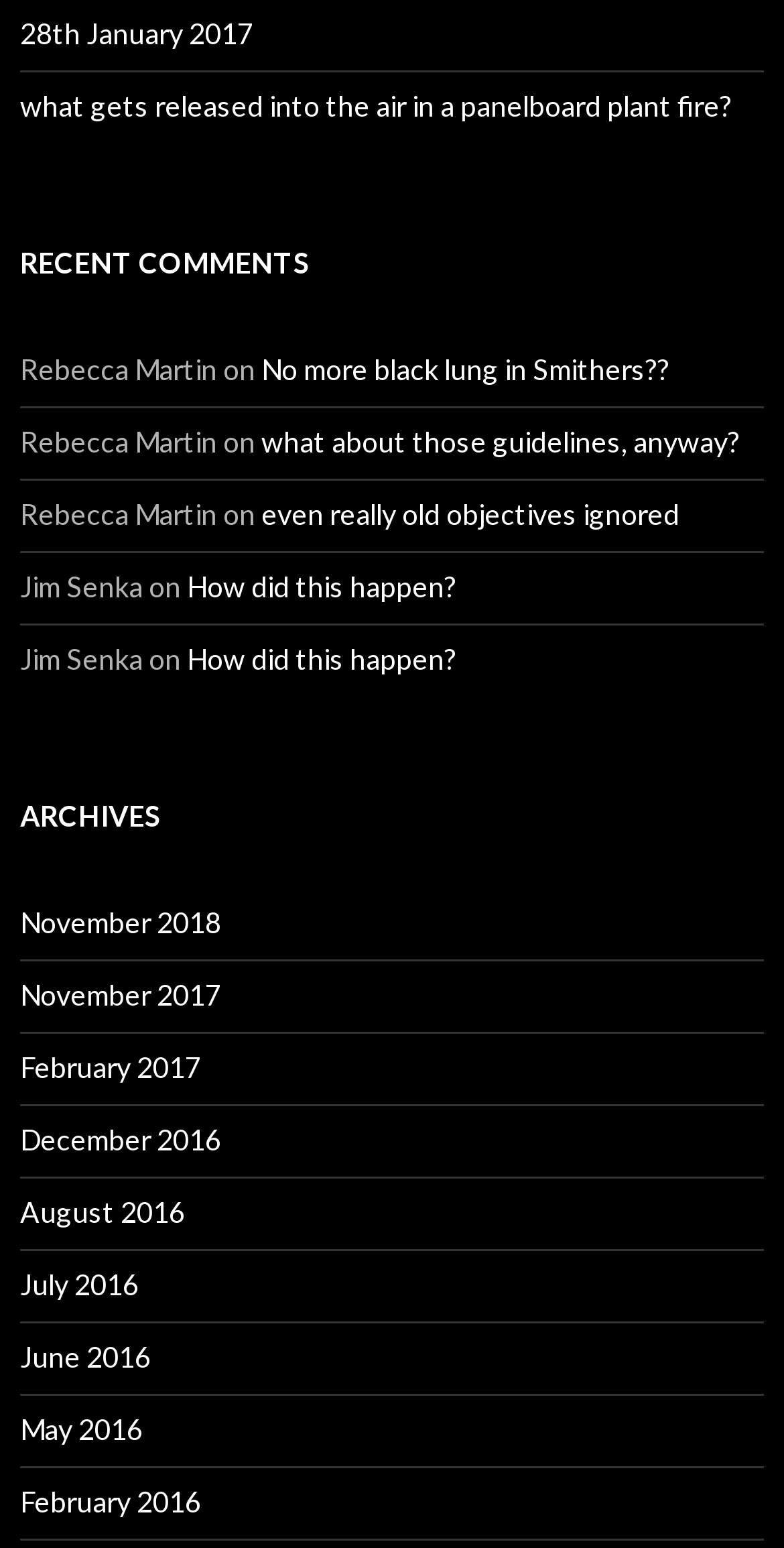Determine the bounding box coordinates of the clickable area required to perform the following instruction: "view recent comments". The coordinates should be represented as four float numbers between 0 and 1: [left, top, right, bottom].

[0.026, 0.155, 0.974, 0.186]